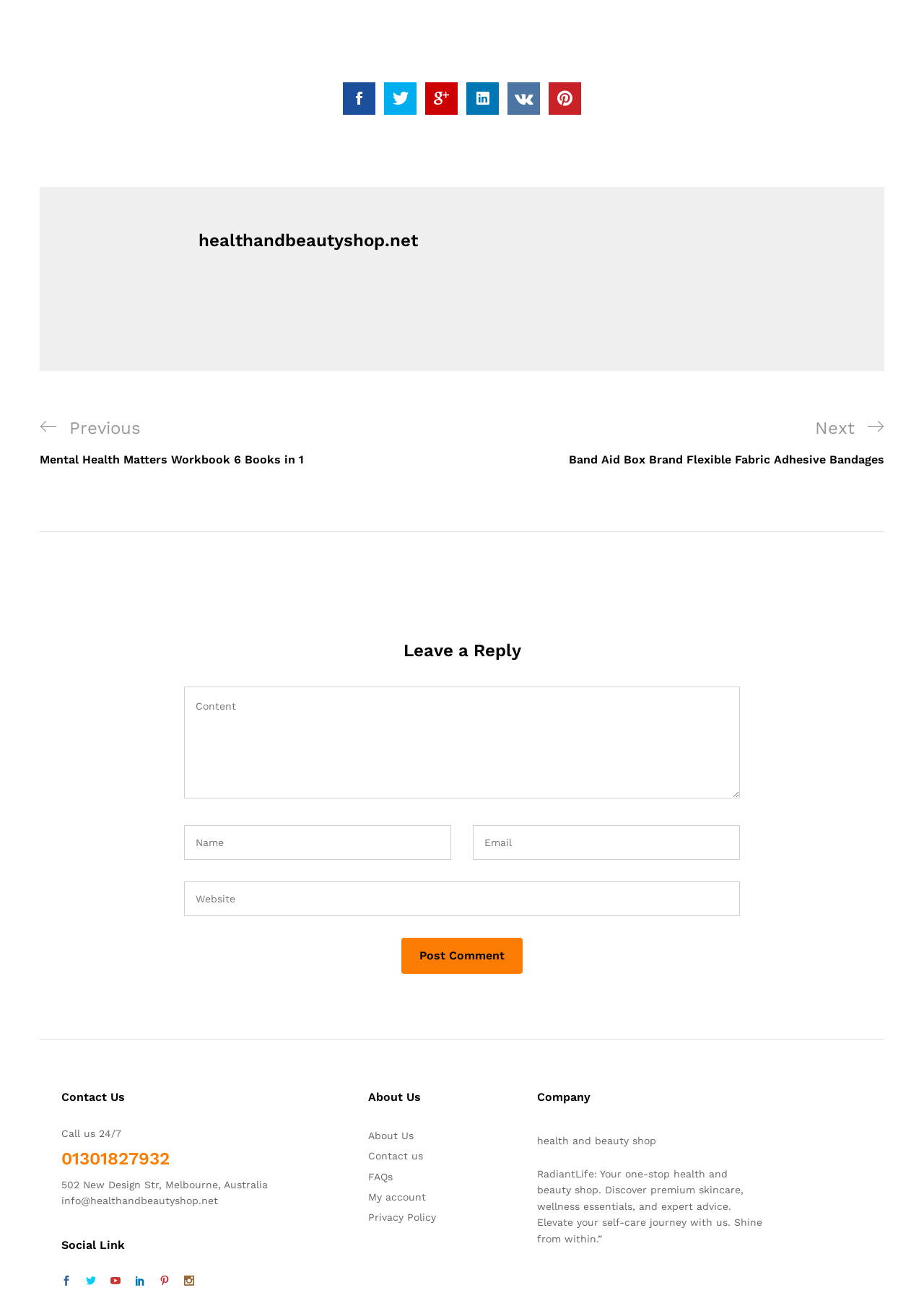Please identify the bounding box coordinates of the clickable region that I should interact with to perform the following instruction: "Click on the Post Comment button". The coordinates should be expressed as four float numbers between 0 and 1, i.e., [left, top, right, bottom].

[0.434, 0.722, 0.566, 0.75]